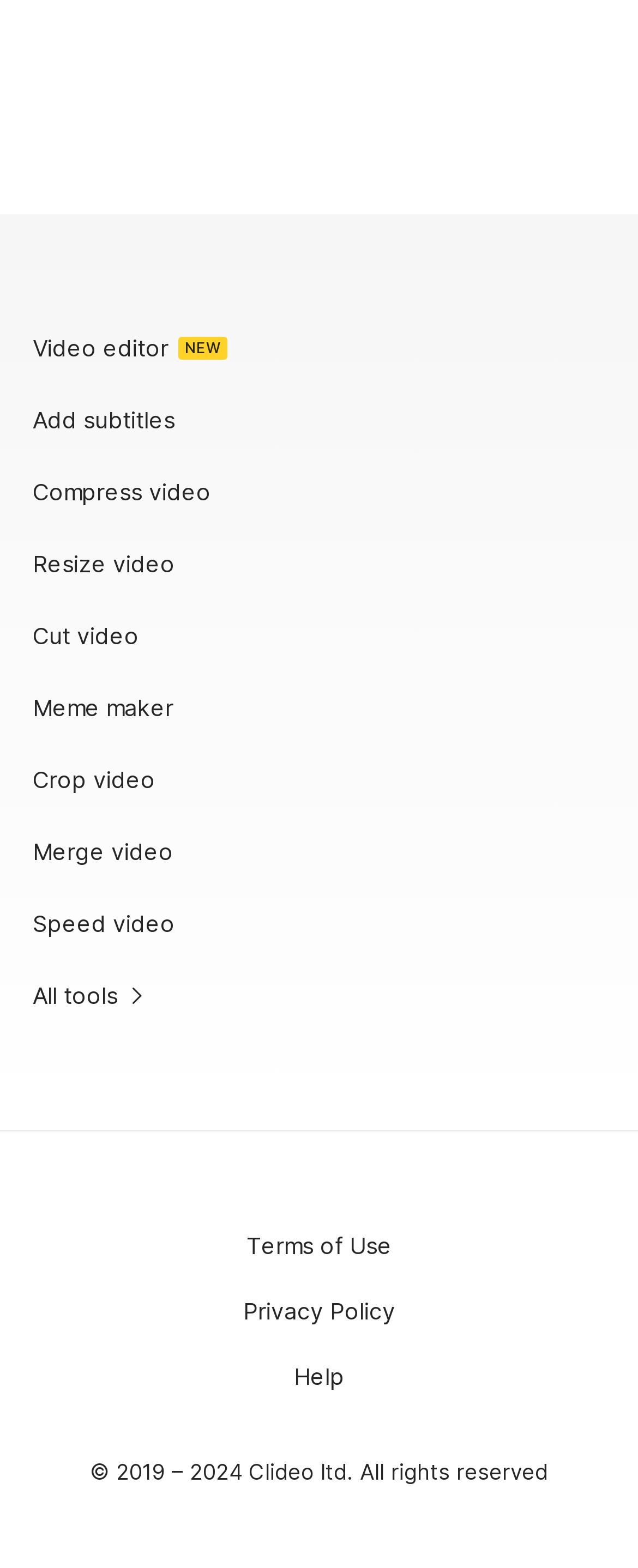Provide a brief response to the question below using a single word or phrase: 
How many video editing tools are available on this webpage?

9